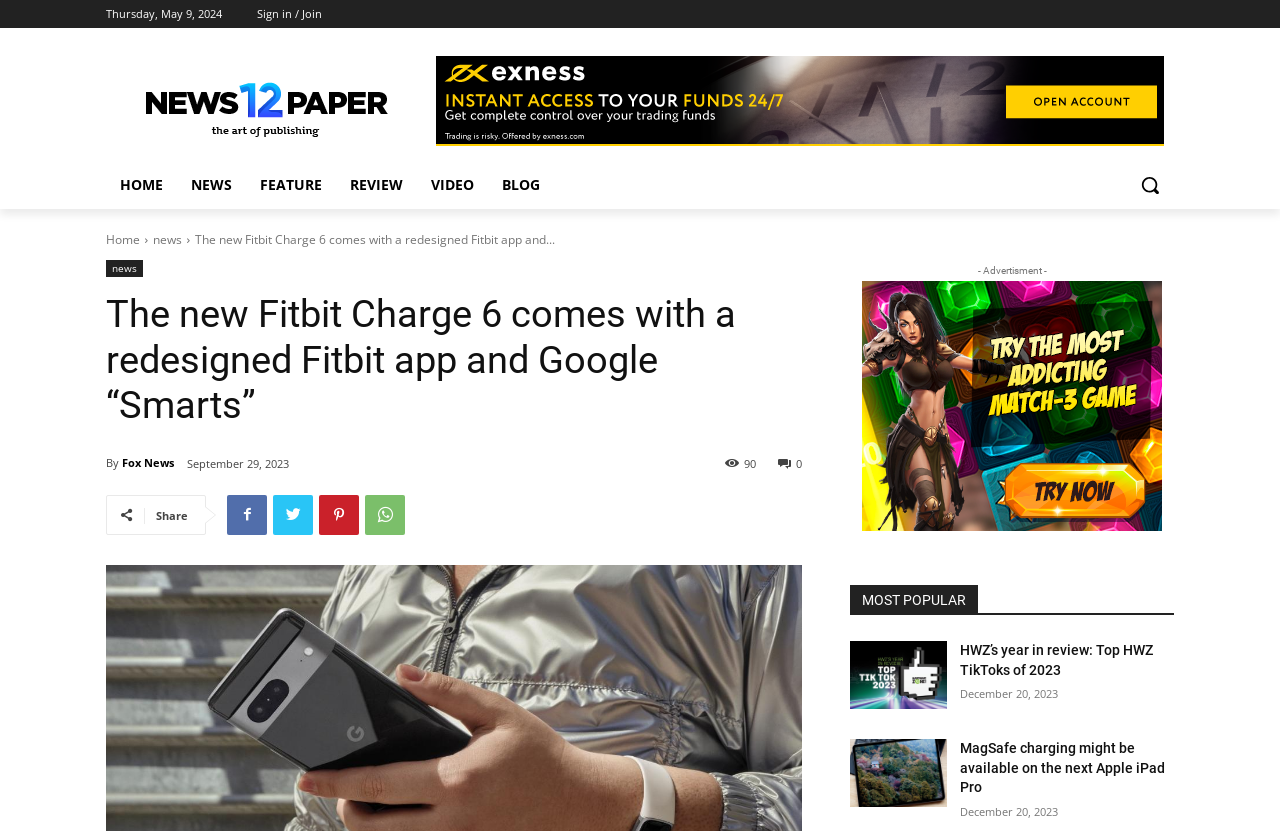Pinpoint the bounding box coordinates of the area that should be clicked to complete the following instruction: "Go to the 'HOME' page". The coordinates must be given as four float numbers between 0 and 1, i.e., [left, top, right, bottom].

[0.083, 0.194, 0.138, 0.252]